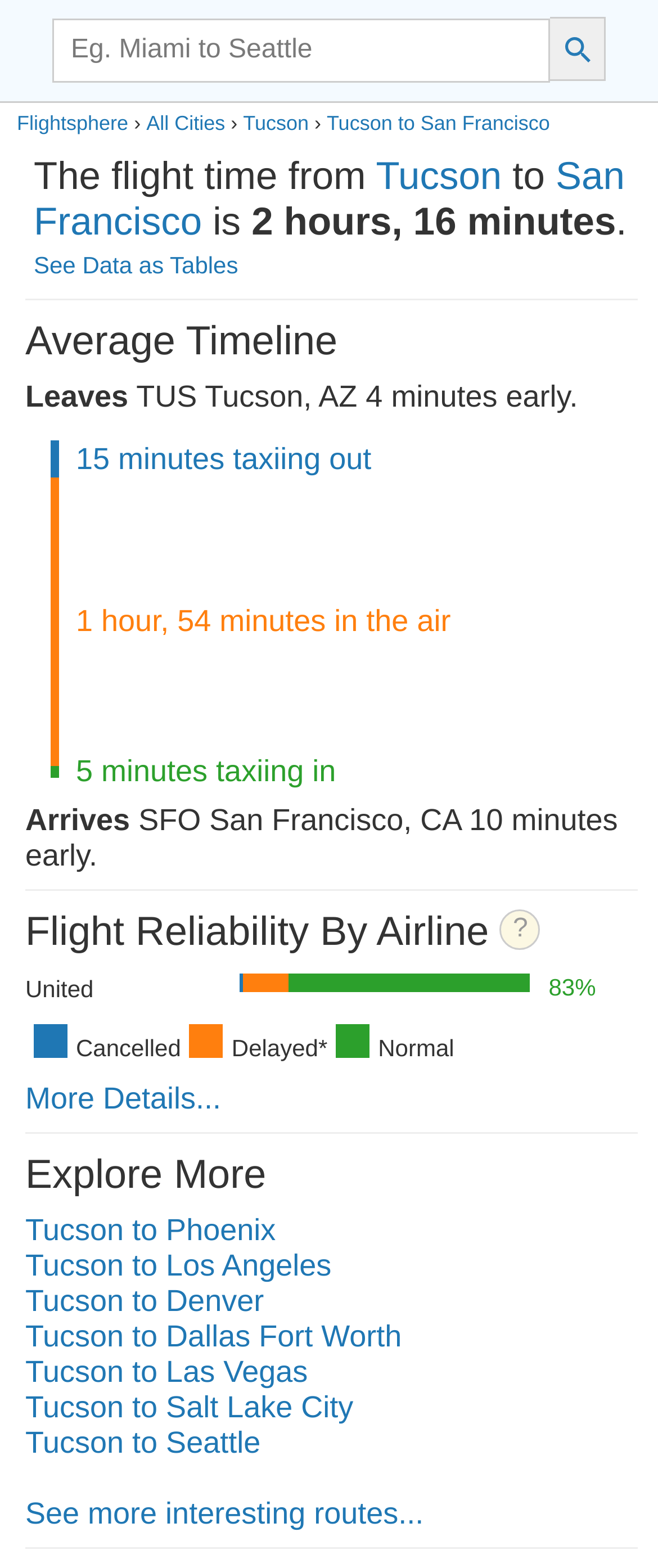Utilize the details in the image to thoroughly answer the following question: What is the next route suggested after Tucson to San Francisco?

I found the answer by looking at the 'Explore More' section, where it suggests several routes, and the first one is 'Tucson to Phoenix'.